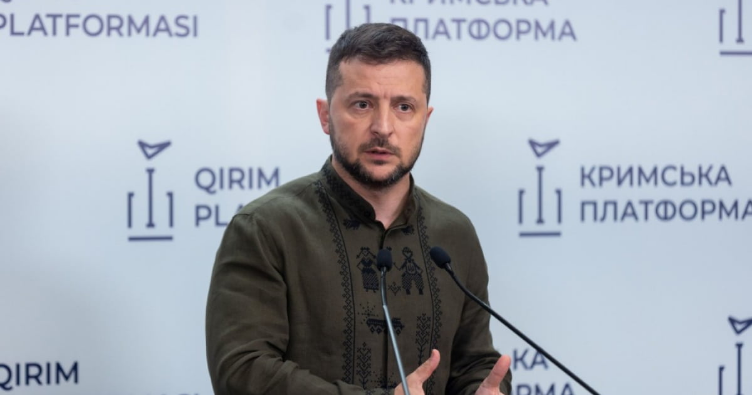What is the man's facial expression?
Analyze the screenshot and provide a detailed answer to the question.

The man's facial expression conveys determination and earnestness as he gestures with his hands, perhaps making a point about Ukraine's position or ongoing challenges.